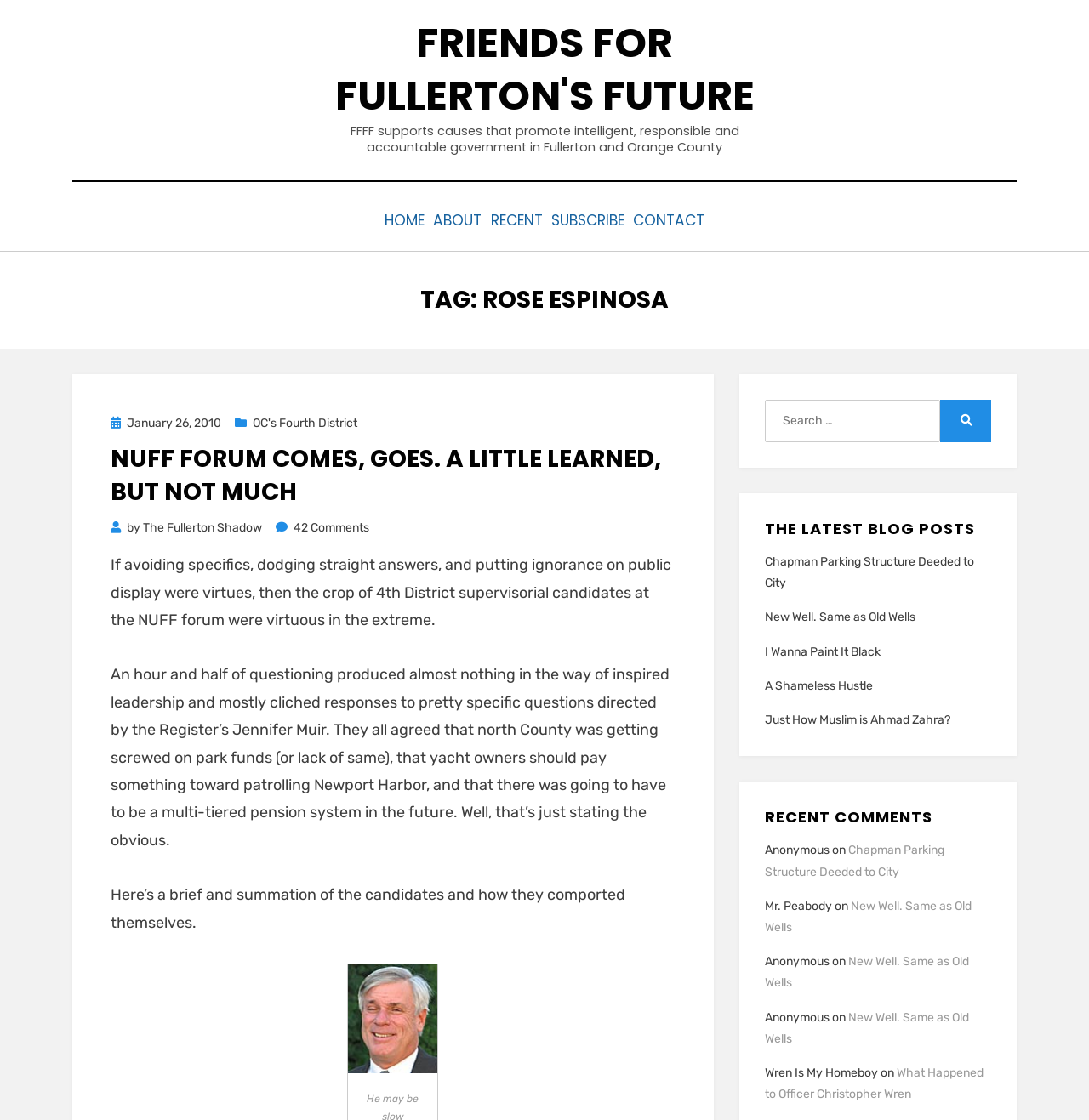Locate the bounding box coordinates of the region to be clicked to comply with the following instruction: "View the article 'NUFF FORUM COMES, GOES. A LITTLE LEARNED, BUT NOT MUCH'". The coordinates must be four float numbers between 0 and 1, in the form [left, top, right, bottom].

[0.102, 0.392, 0.607, 0.451]